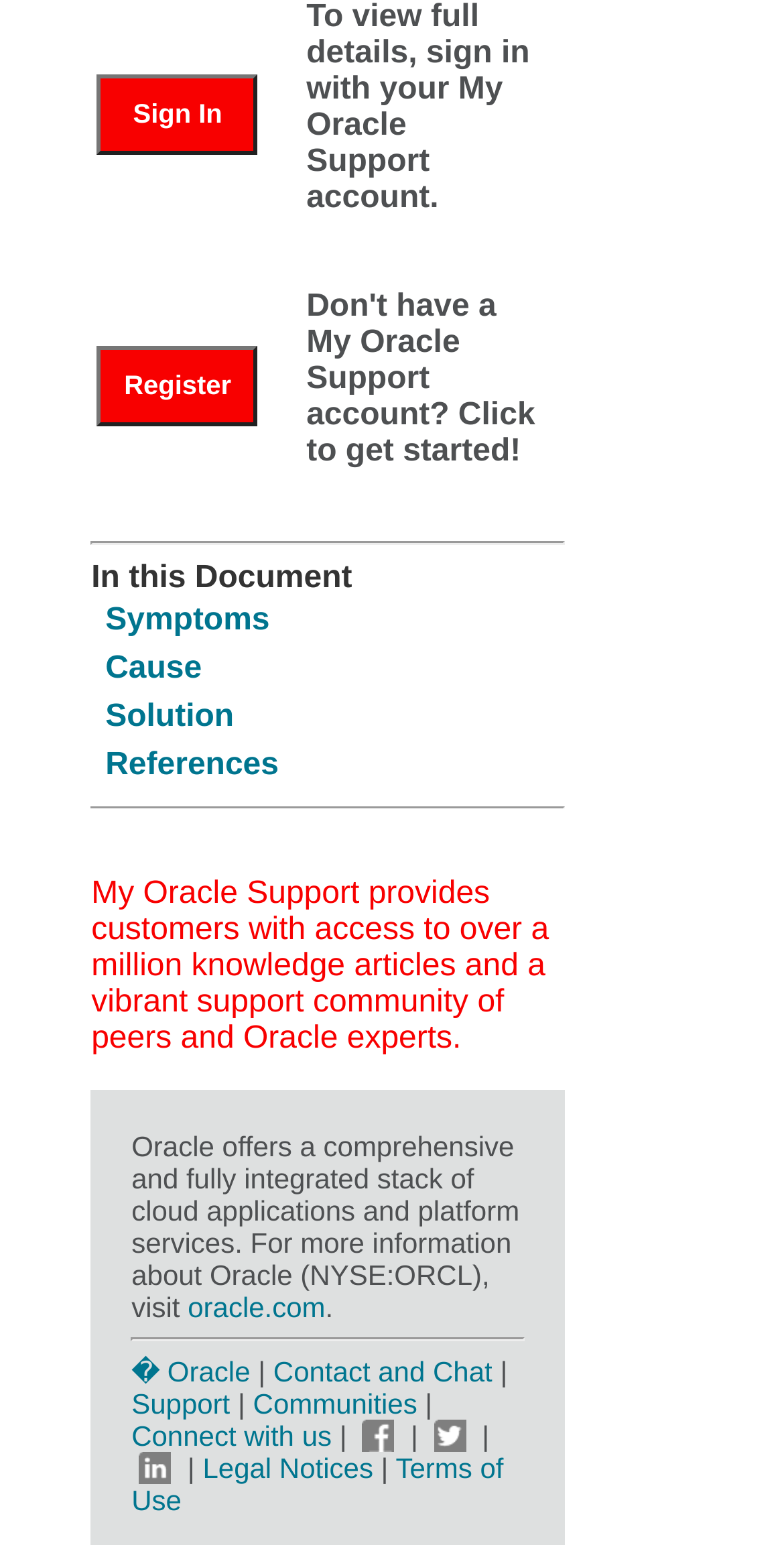Pinpoint the bounding box coordinates of the clickable area necessary to execute the following instruction: "Click on Features". The coordinates should be given as four float numbers between 0 and 1, namely [left, top, right, bottom].

None